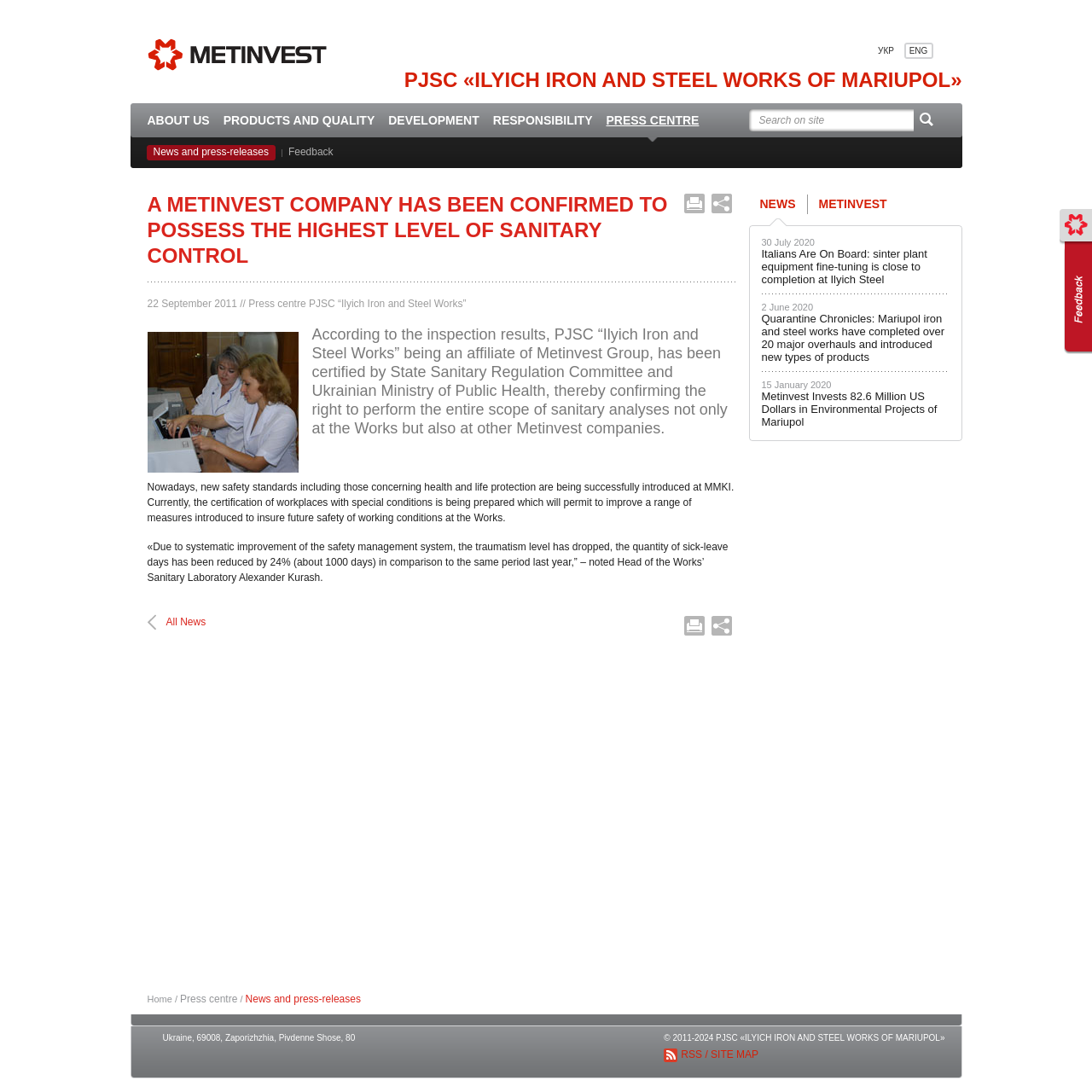What is the language of the webpage?
Refer to the screenshot and deliver a thorough answer to the question presented.

I determined the answer by looking at the static text elements on the webpage, which are mostly in English, and also the language options 'УКР' and 'ENG' which suggest that the webpage is in English.